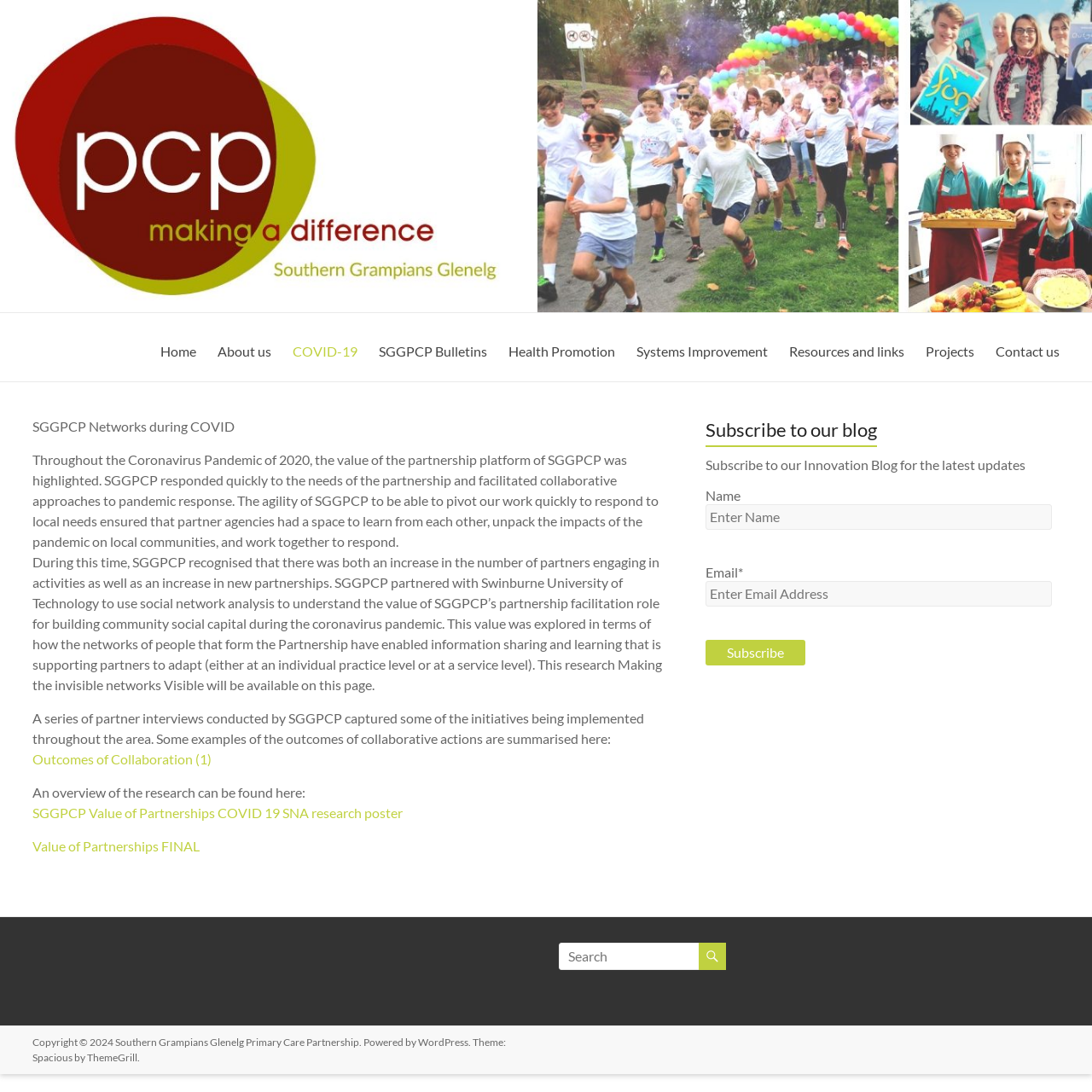How can I subscribe to the innovation blog? Observe the screenshot and provide a one-word or short phrase answer.

Fill in the name and email fields and click subscribe